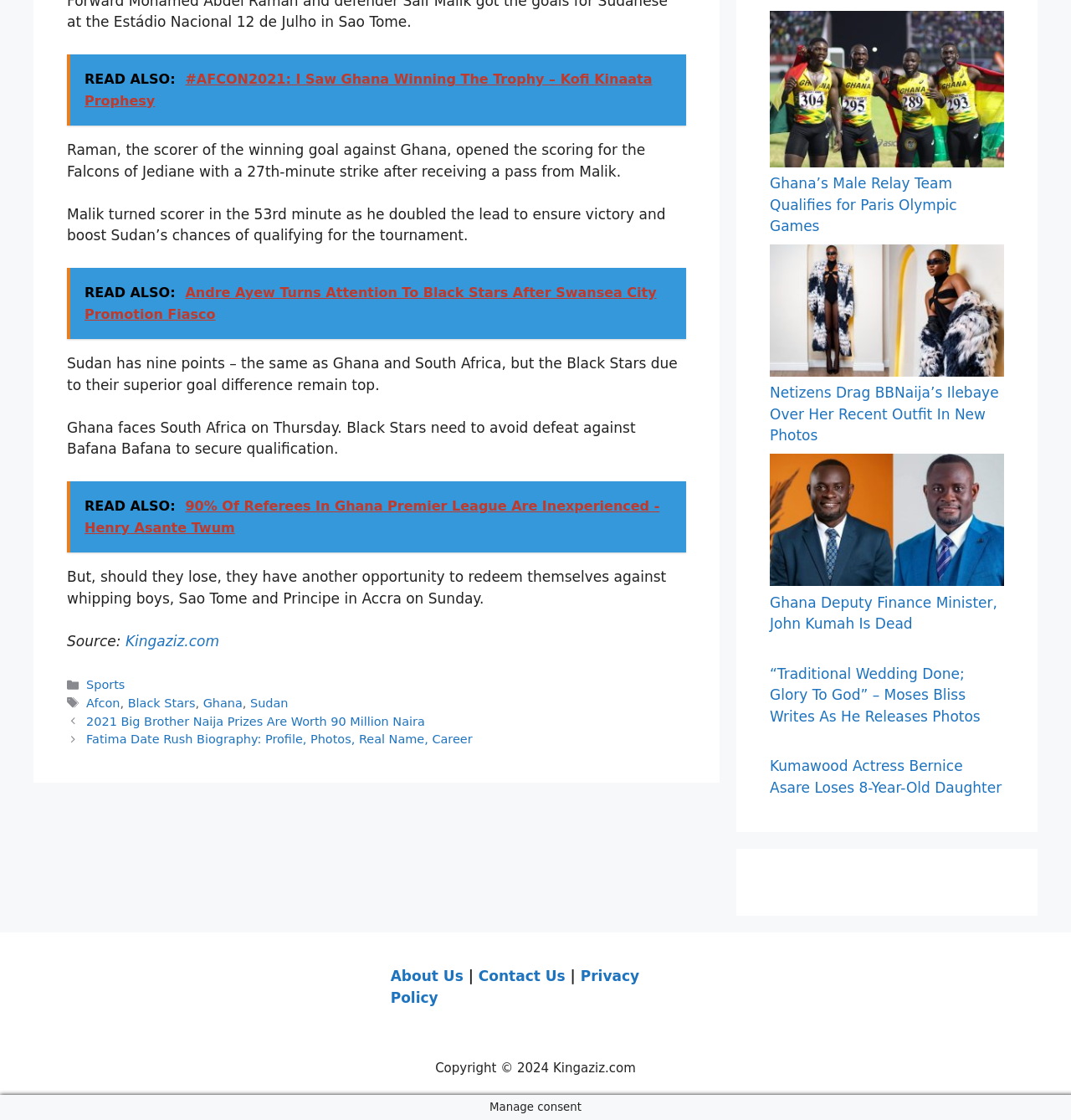Identify the bounding box for the UI element specified in this description: "Ghana". The coordinates must be four float numbers between 0 and 1, formatted as [left, top, right, bottom].

[0.19, 0.622, 0.226, 0.634]